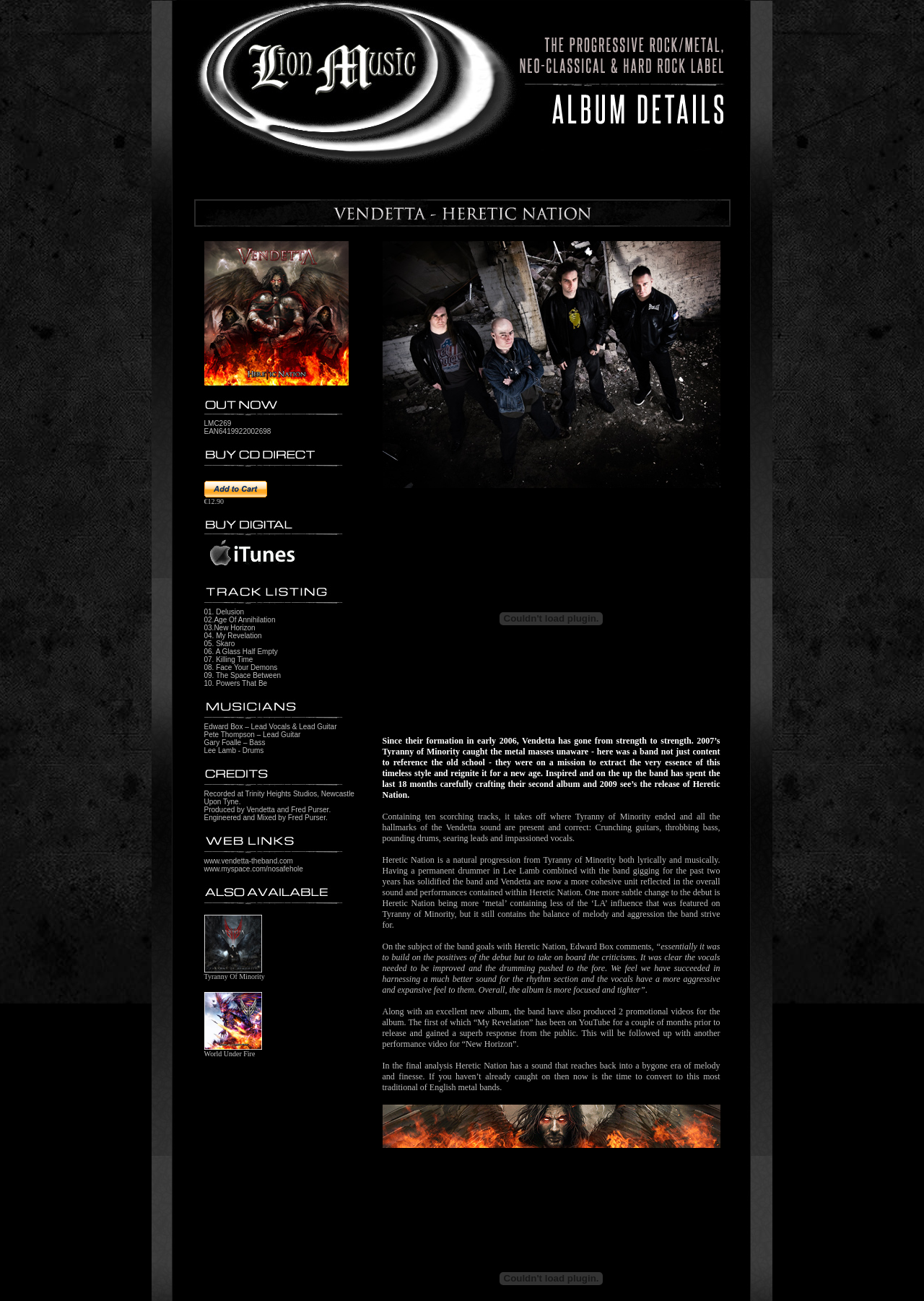How many tracks are in the album?
Based on the image, respond with a single word or phrase.

10